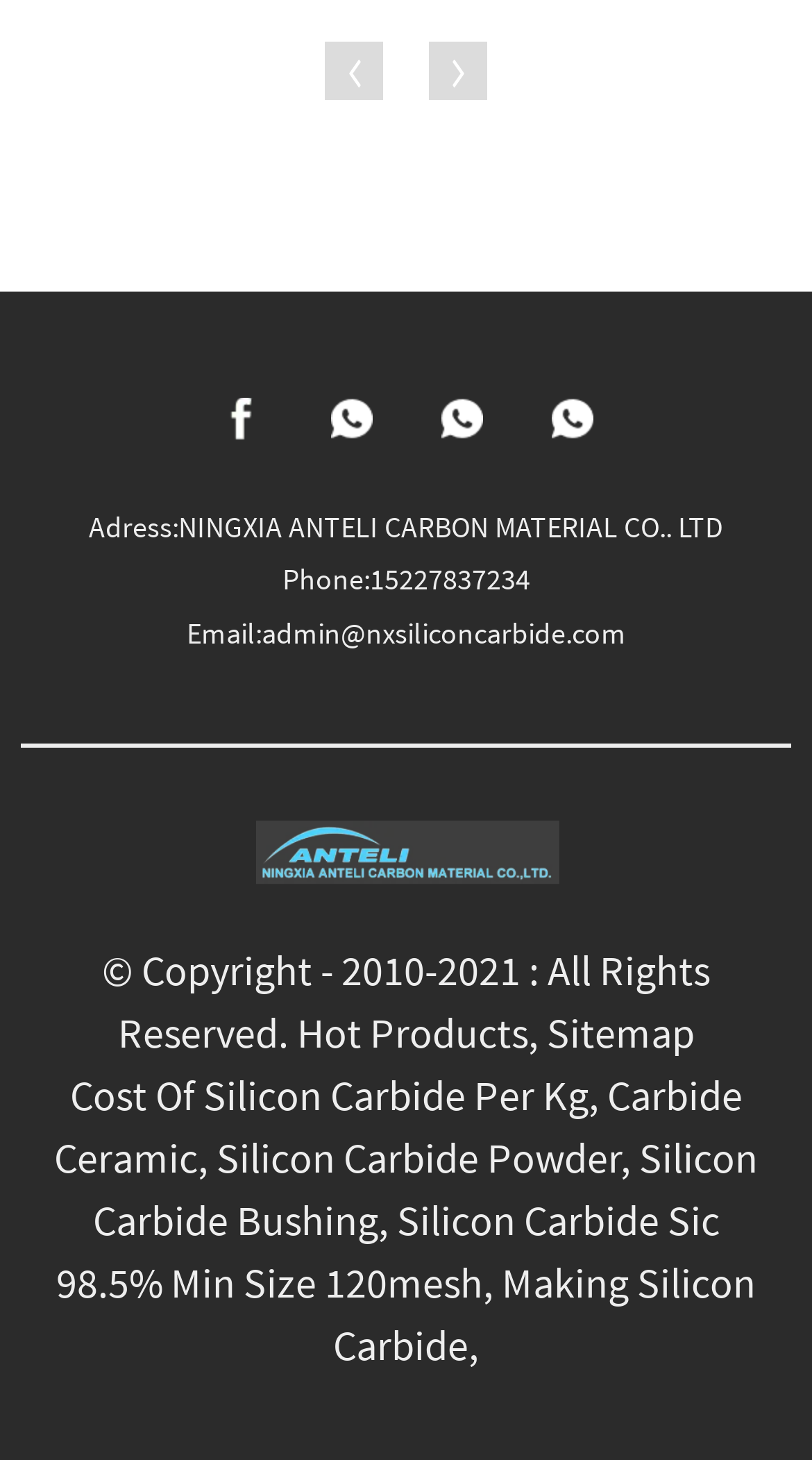What are the hot products?
Using the visual information, respond with a single word or phrase.

Not specified